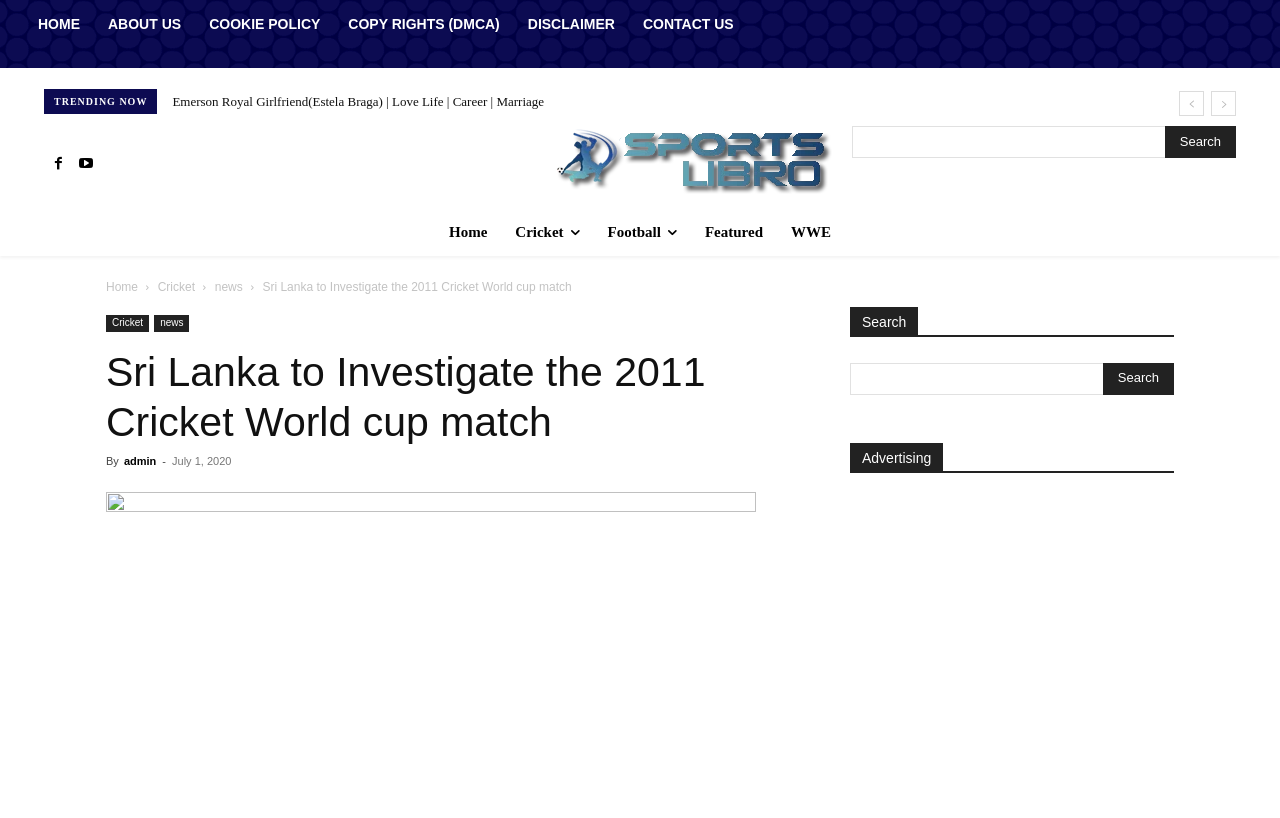What is the topic of the trending articles?
Look at the image and provide a detailed response to the question.

Based on the webpage, I can see that there are several trending articles listed, and they are all related to football and cricket. The titles of the articles mention specific football players and their personal lives, which suggests that the topic of the trending articles is football and cricket.